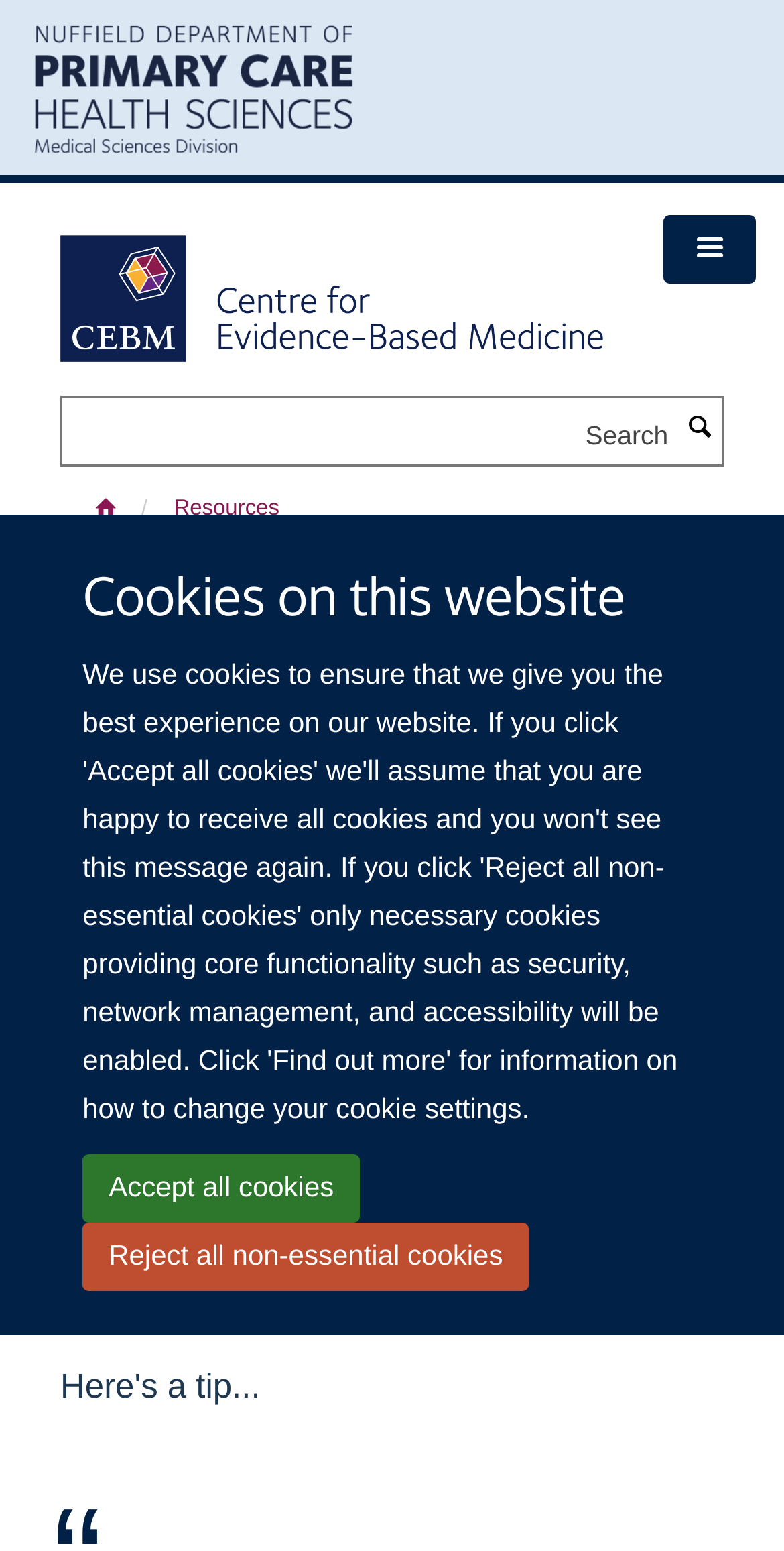How many links are there in the top section of the webpage?
Provide a thorough and detailed answer to the question.

I found the answer by looking at the top section of the webpage and counting the number of links. There are three links: 'Skip to main content', 'Nuffield Department of Primary Care Health Sciences, University of Oxford', and 'Centre for Evidence-Based Medicine (CEBM), University of Oxford'.